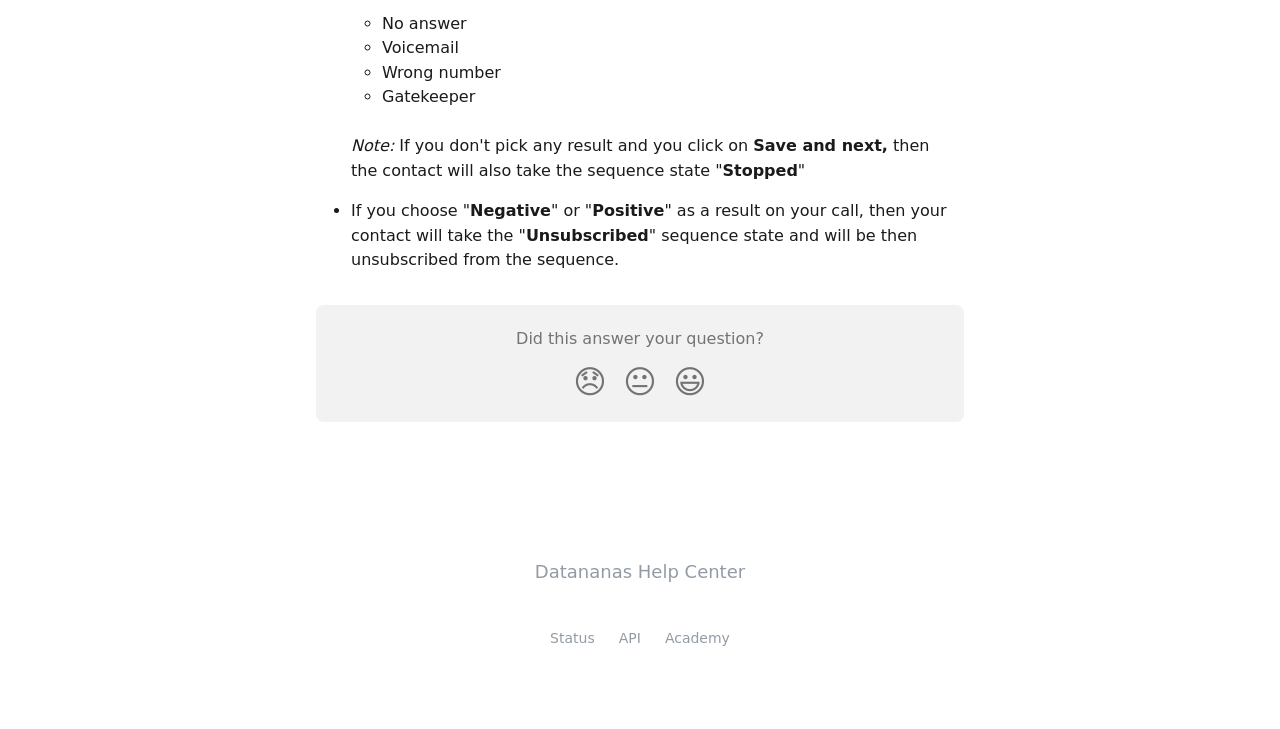What is the purpose of the buttons with facial expressions?
Respond with a short answer, either a single word or a phrase, based on the image.

To provide a reaction